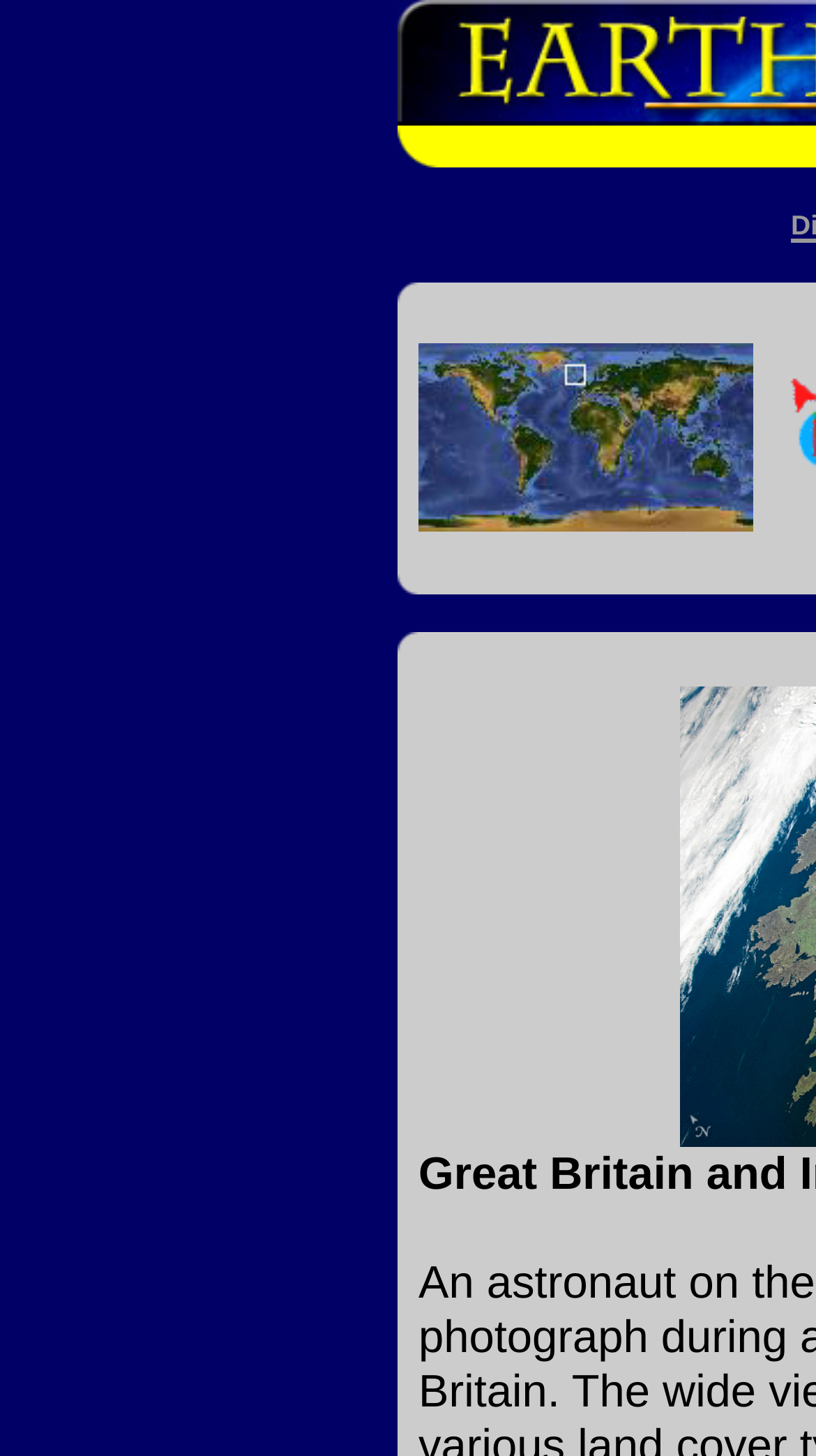Describe all the key features and sections of the webpage thoroughly.

The webpage is about "Earth from Space - Image Information". At the top, there is a logo of "Earth from Space" positioned slightly to the right of the center, taking up about 20% of the width. Below the logo, there are four images arranged in a 2x2 grid, with gray corner images at the top-left, top-right, bottom-left, and bottom-right corners. The top-right and bottom-right images are separated by a small gap. 

In the top-right corner, there is an image labeled "Geographic Location", which is positioned slightly below the top edge of the page. The image takes up about 40% of the width and is centered horizontally.